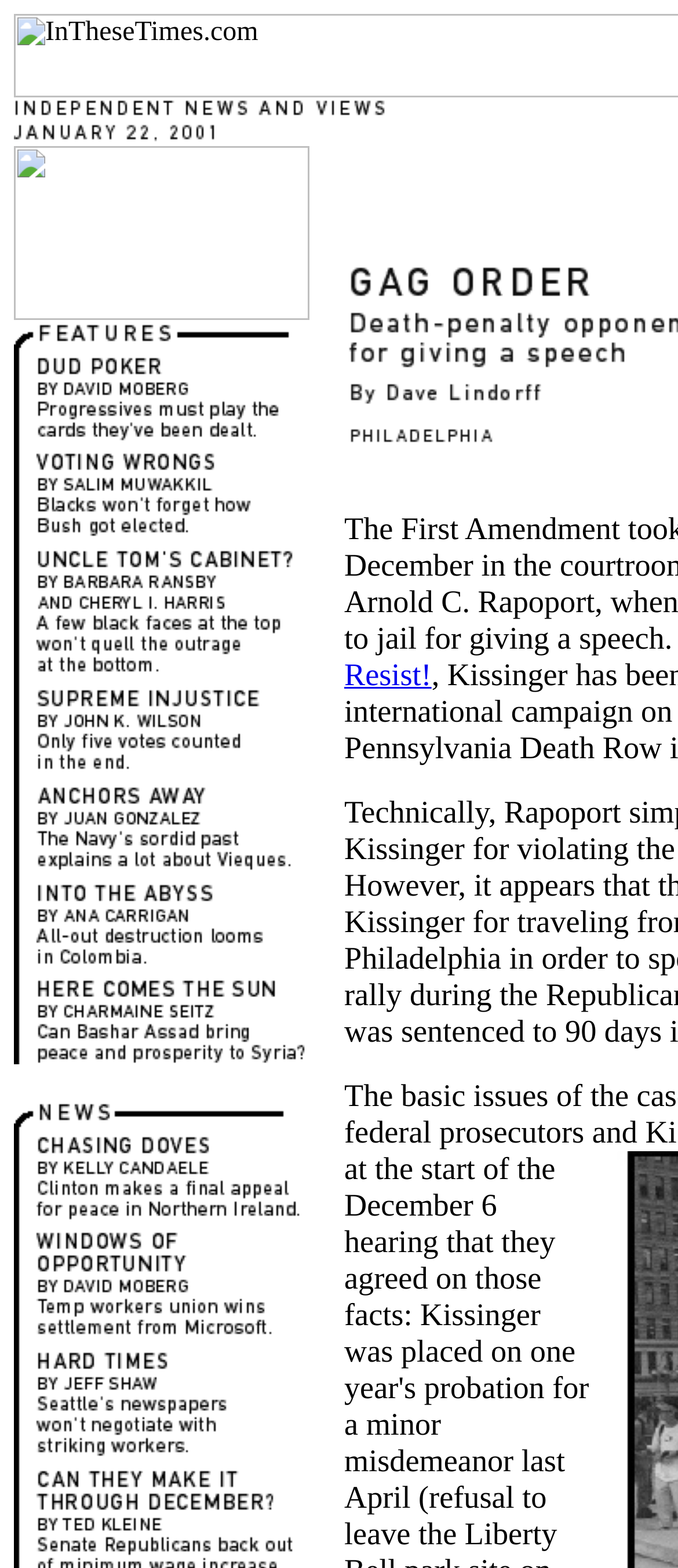Provide a short answer using a single word or phrase for the following question: 
How many rows are in the table?

3